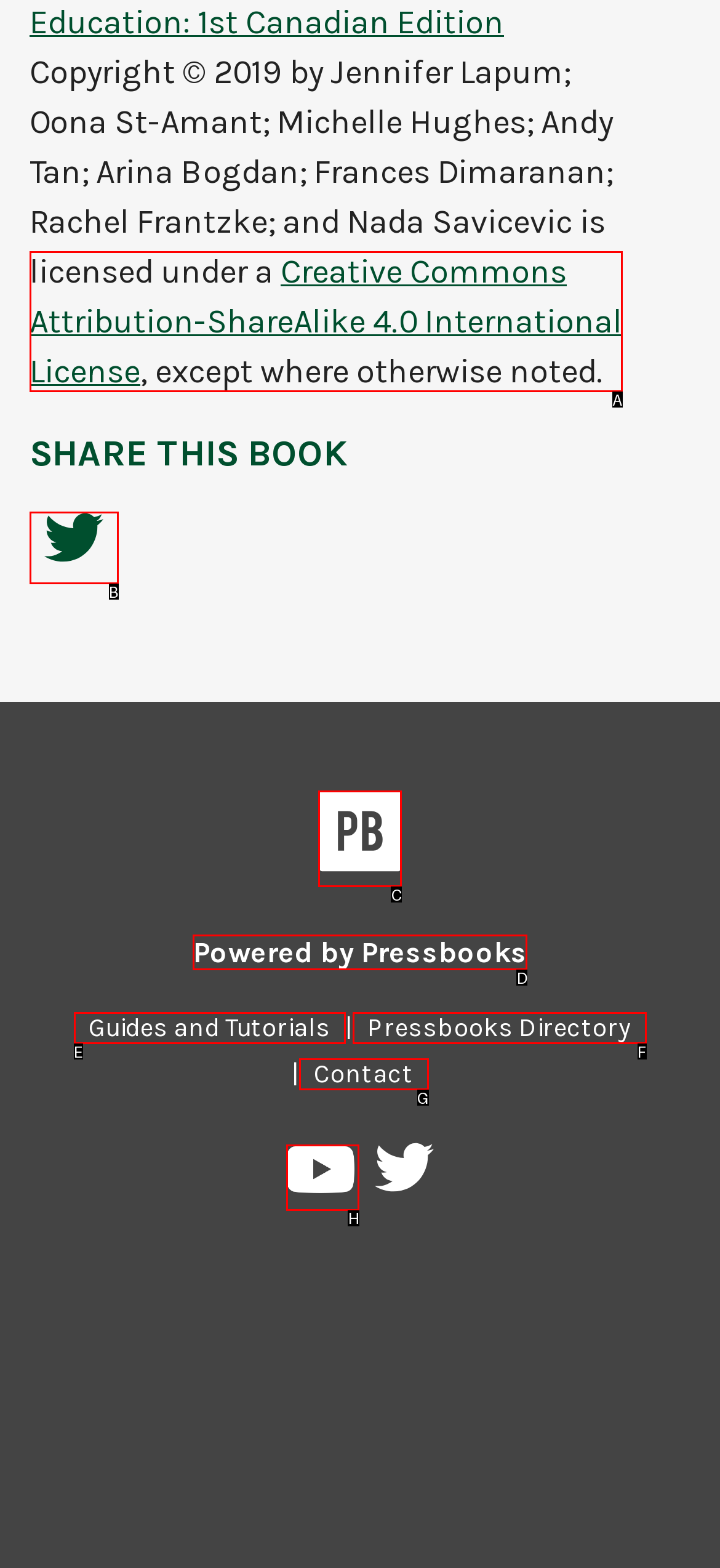Indicate which lettered UI element to click to fulfill the following task: View Pressbooks on YouTube
Provide the letter of the correct option.

H